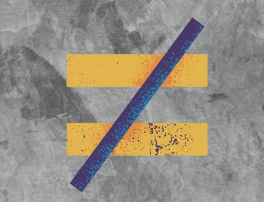Provide a comprehensive description of the image.

The image features a visually striking graphic composed of two horizontal yellow bars intersected by a bold, diagonal purple line that signifies inequality. The background has a textured gray surface that enhances the focus on the central symbols, emphasizing the theme of disparity. This artwork likely represents critical social issues, possibly relating to the topics discussed in the context of urban health equity and systemic inequality, as referenced in associated writings. The combination of colors and shapes serves to provoke thought and discussion around equity and the ongoing challenges faced in various societal contexts.